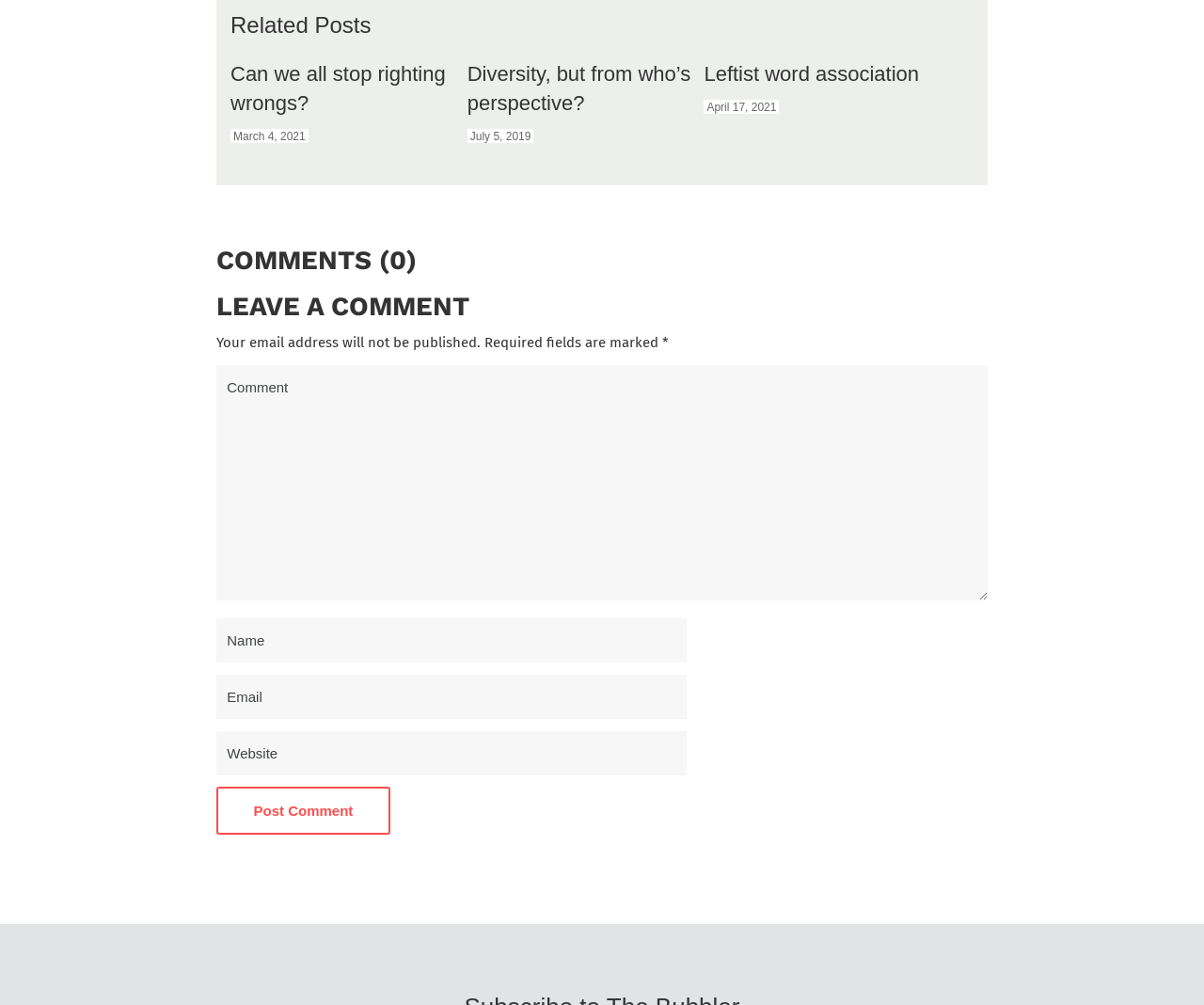Locate the coordinates of the bounding box for the clickable region that fulfills this instruction: "Leave a comment".

[0.18, 0.287, 0.82, 0.323]